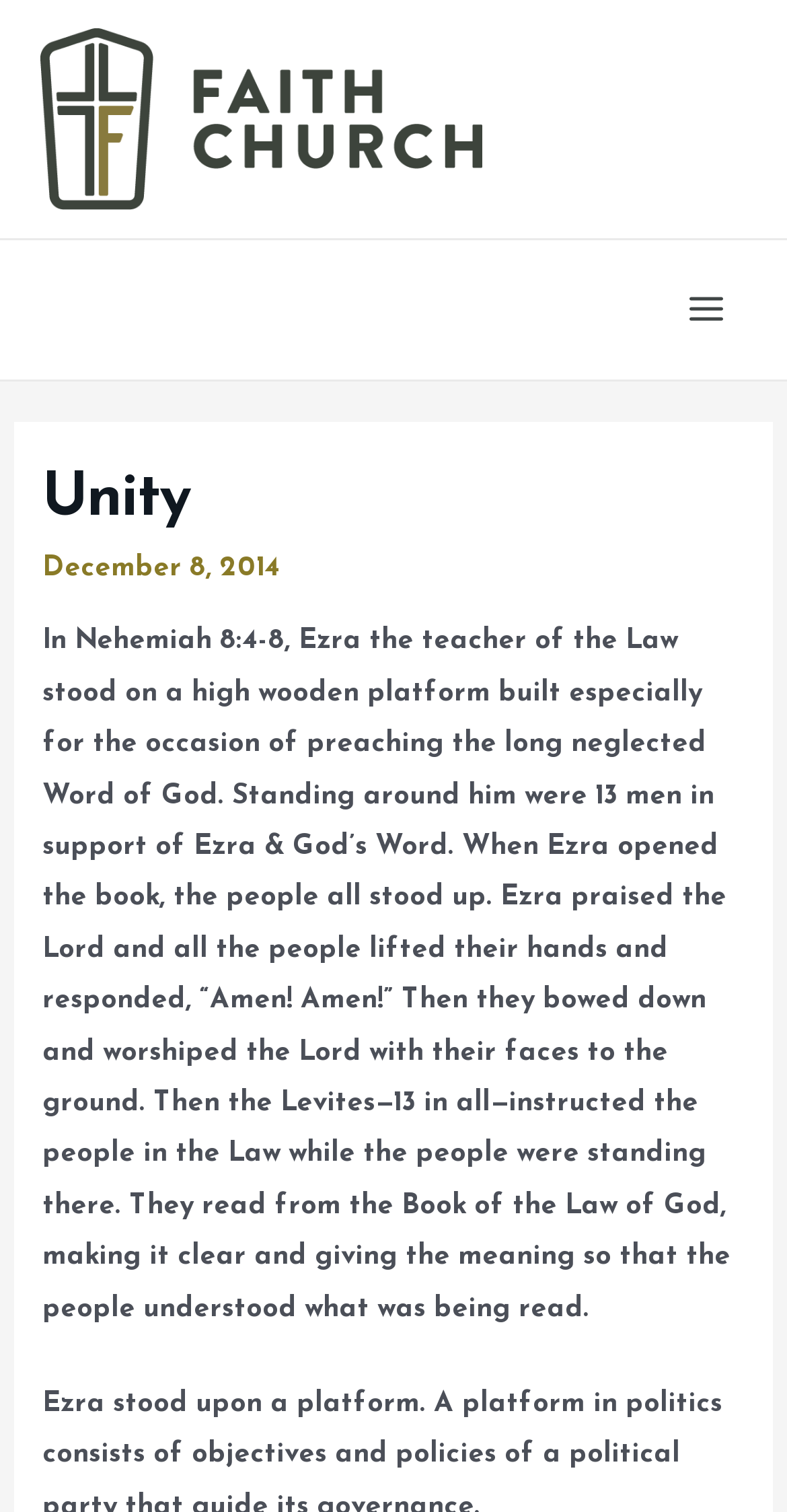By analyzing the image, answer the following question with a detailed response: What is the name of the teacher of the Law?

The name of the teacher of the Law can be found in the StaticText element with the text 'Ezra the teacher of the Law', which is part of the main content of the webpage.